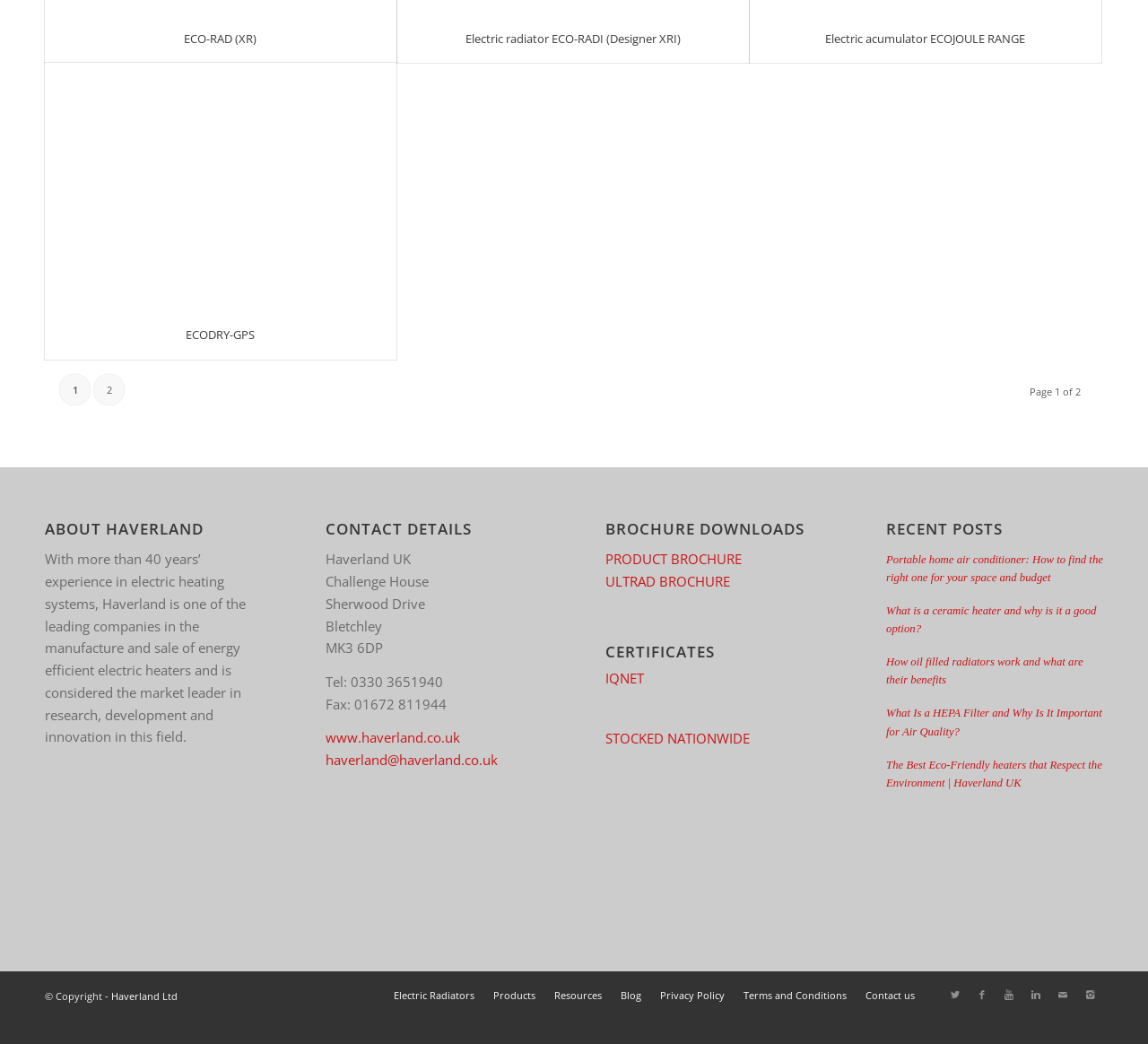Can you determine the bounding box coordinates of the area that needs to be clicked to fulfill the following instruction: "View the recent post about portable home air conditioner"?

[0.772, 0.53, 0.961, 0.559]